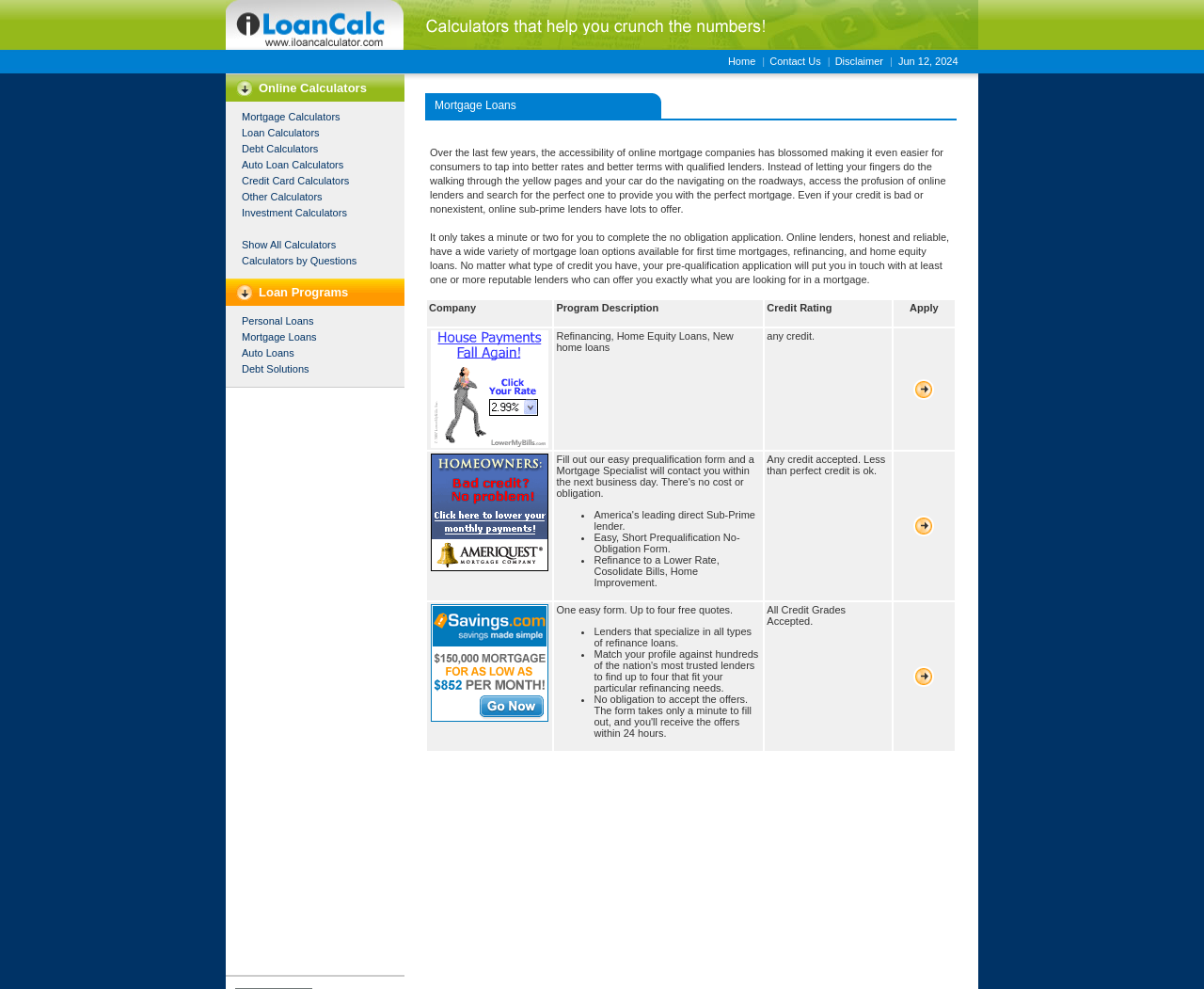Please determine the bounding box coordinates of the element's region to click for the following instruction: "Click on Mortgage Calculators".

[0.201, 0.112, 0.282, 0.124]